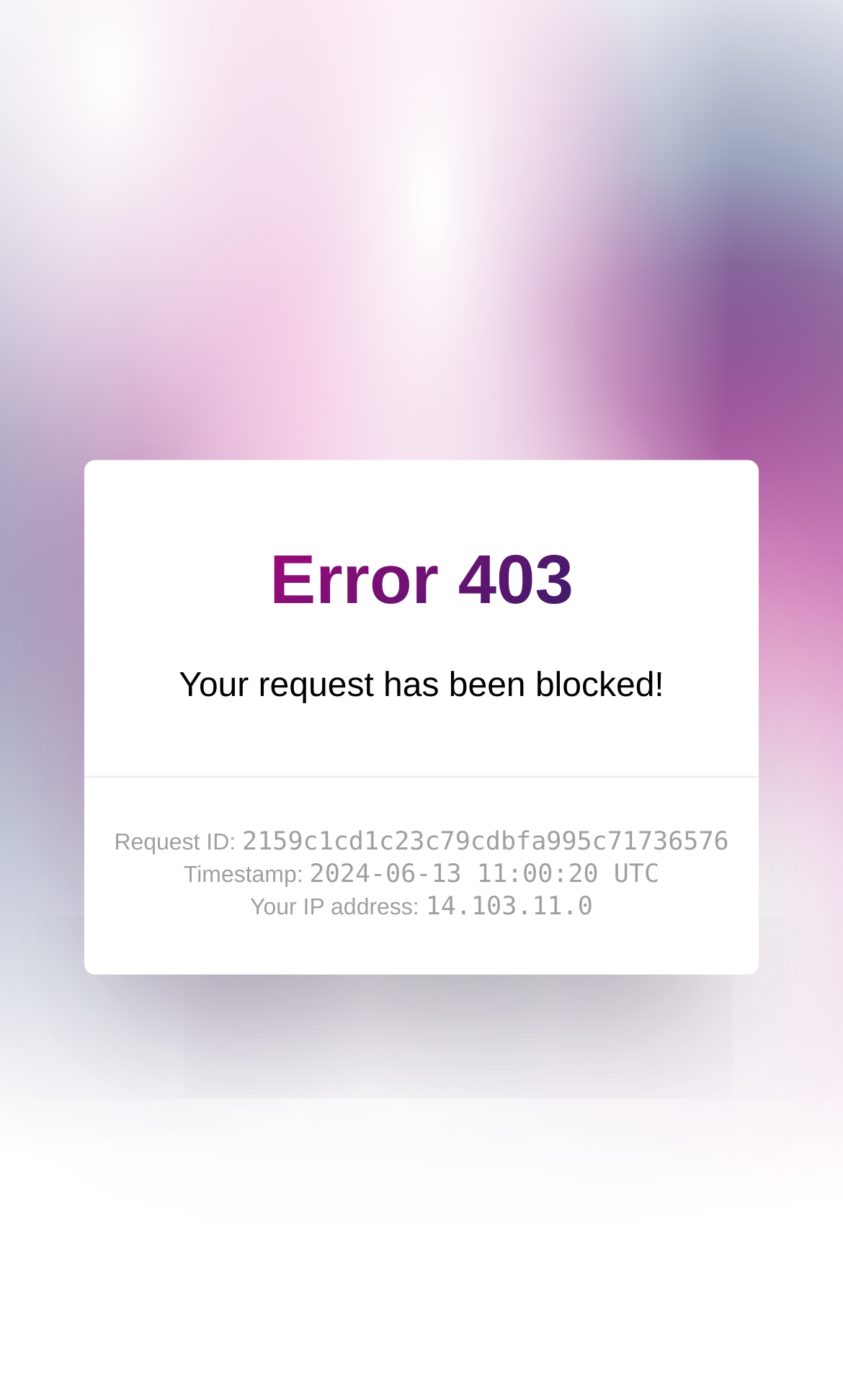Please study the image and answer the question comprehensively:
What is the error code on this page?

The error code is mentioned in the heading 'Error 403' at the top of the page, which indicates that the request has been blocked.